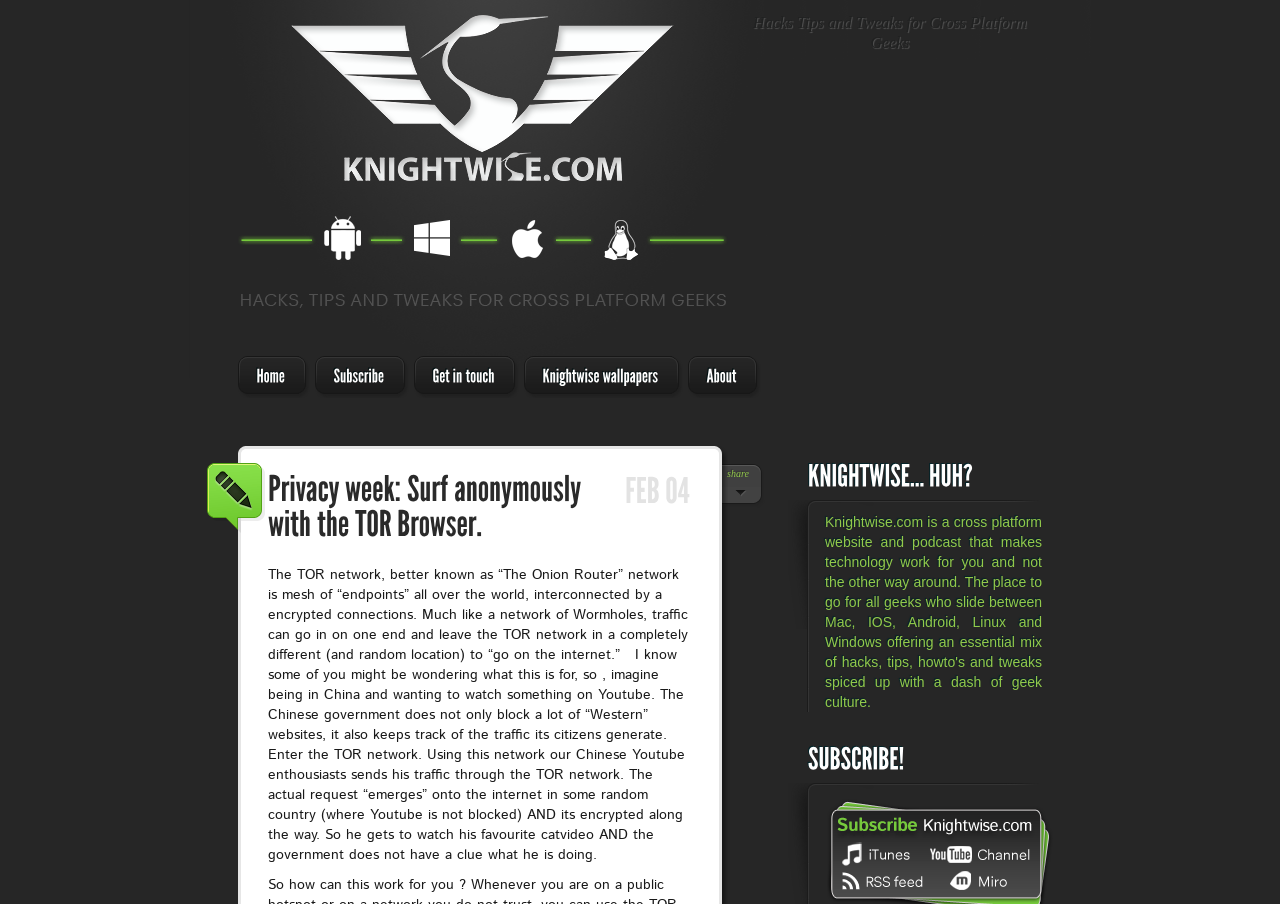Show the bounding box coordinates for the element that needs to be clicked to execute the following instruction: "Click the Subscribe link". Provide the coordinates in the form of four float numbers between 0 and 1, i.e., [left, top, right, bottom].

[0.246, 0.394, 0.307, 0.44]